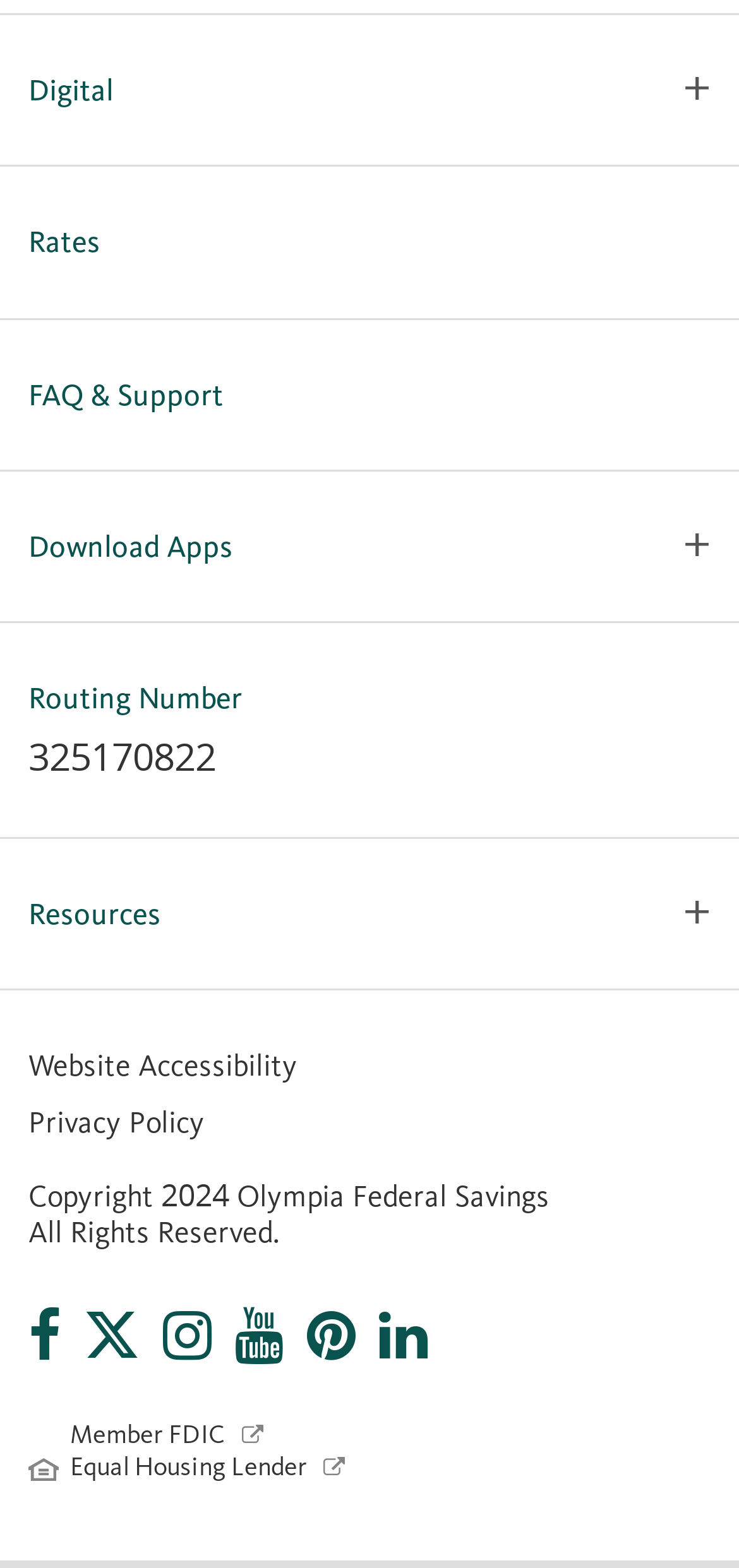Identify the bounding box coordinates of the clickable region required to complete the instruction: "Open Personal Online Enrollment". The coordinates should be given as four float numbers within the range of 0 and 1, i.e., [left, top, right, bottom].

[0.038, 0.094, 0.508, 0.116]